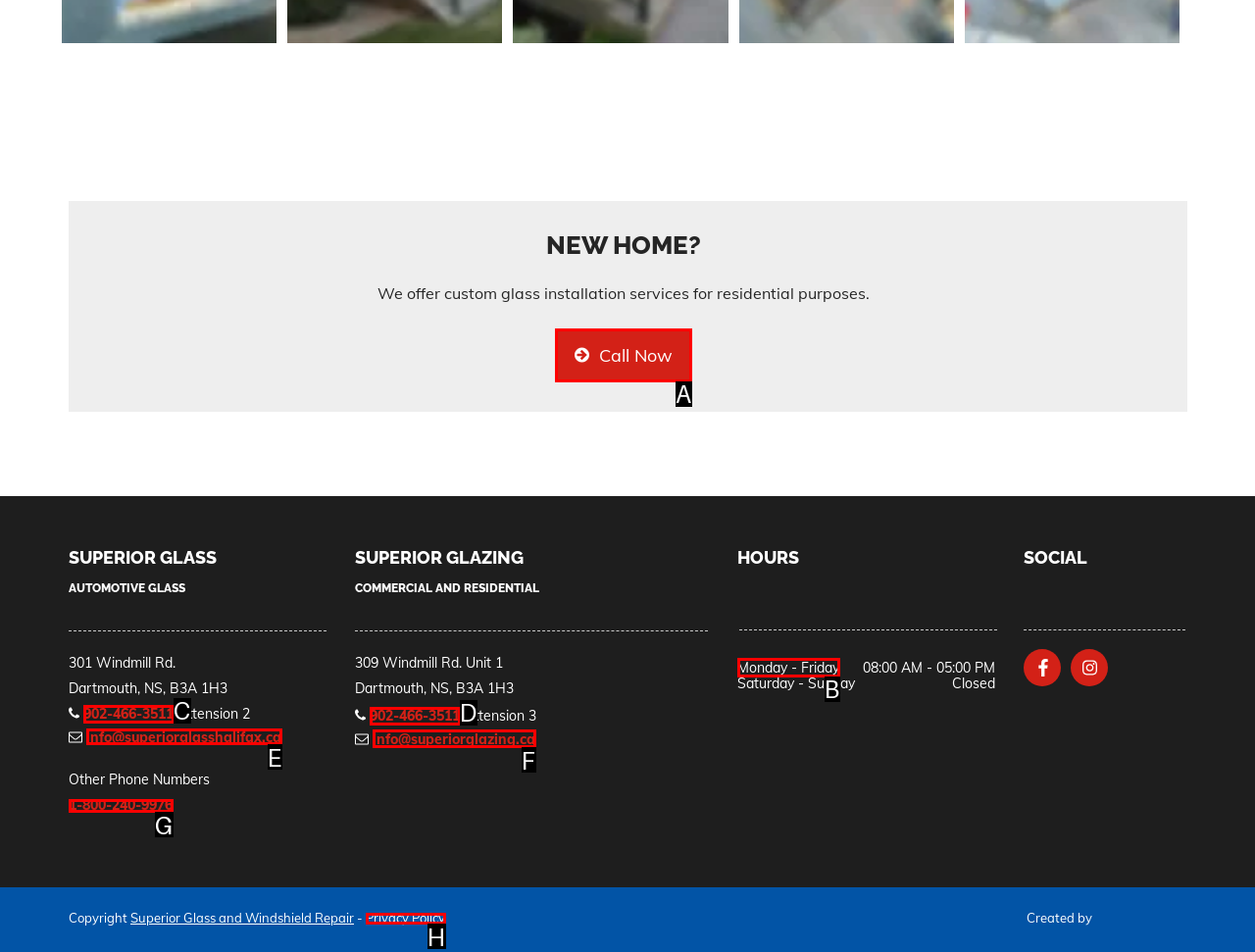Select the letter of the UI element you need to click to complete this task: Check the business hours.

B